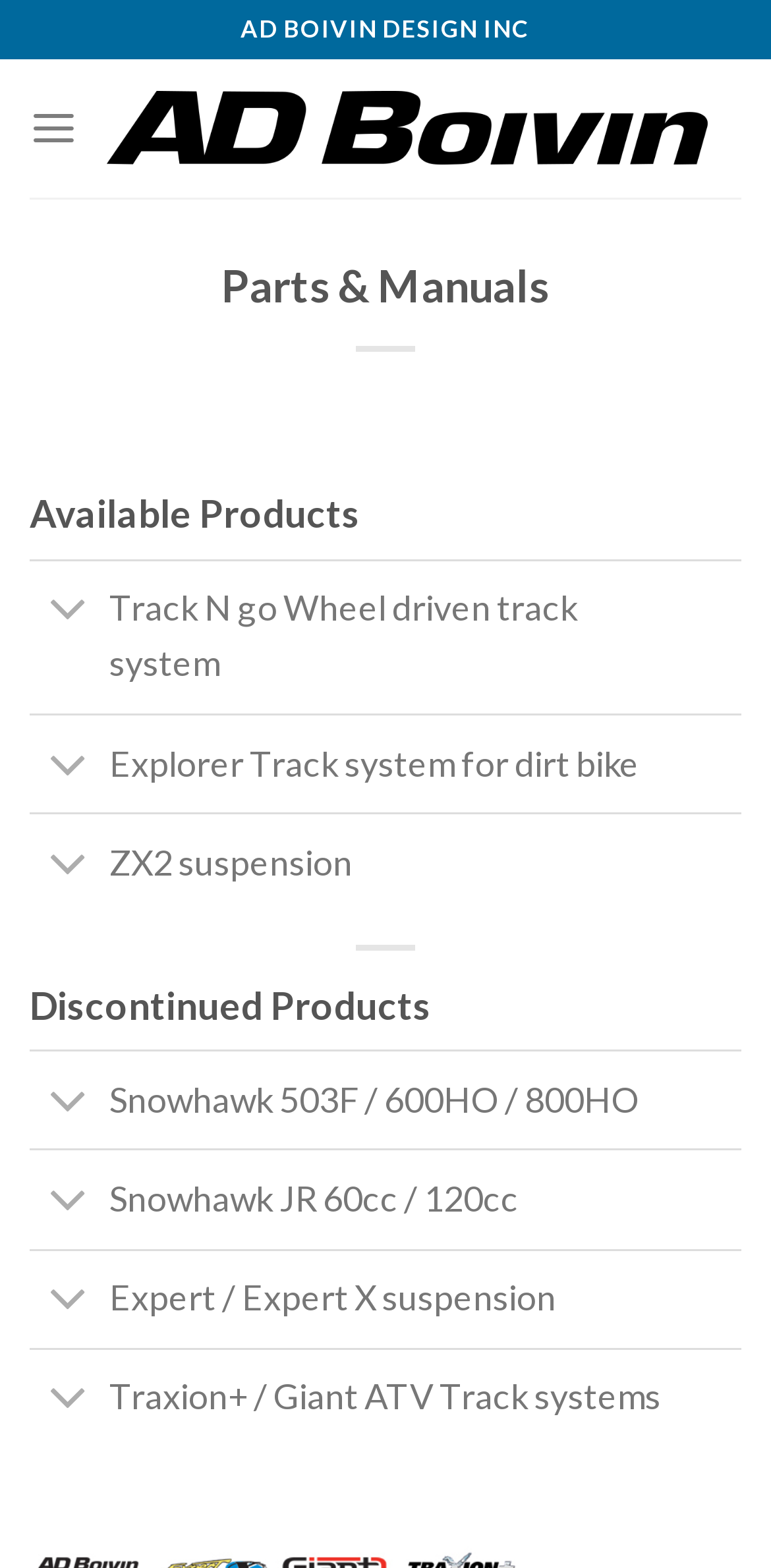What is the name of the first product under 'Available Products'?
Please provide a comprehensive answer based on the visual information in the image.

The first product under 'Available Products' is 'Track N go Wheel driven track system', which is indicated by a link element with the text 'Toggle Track N go Wheel driven track system'.